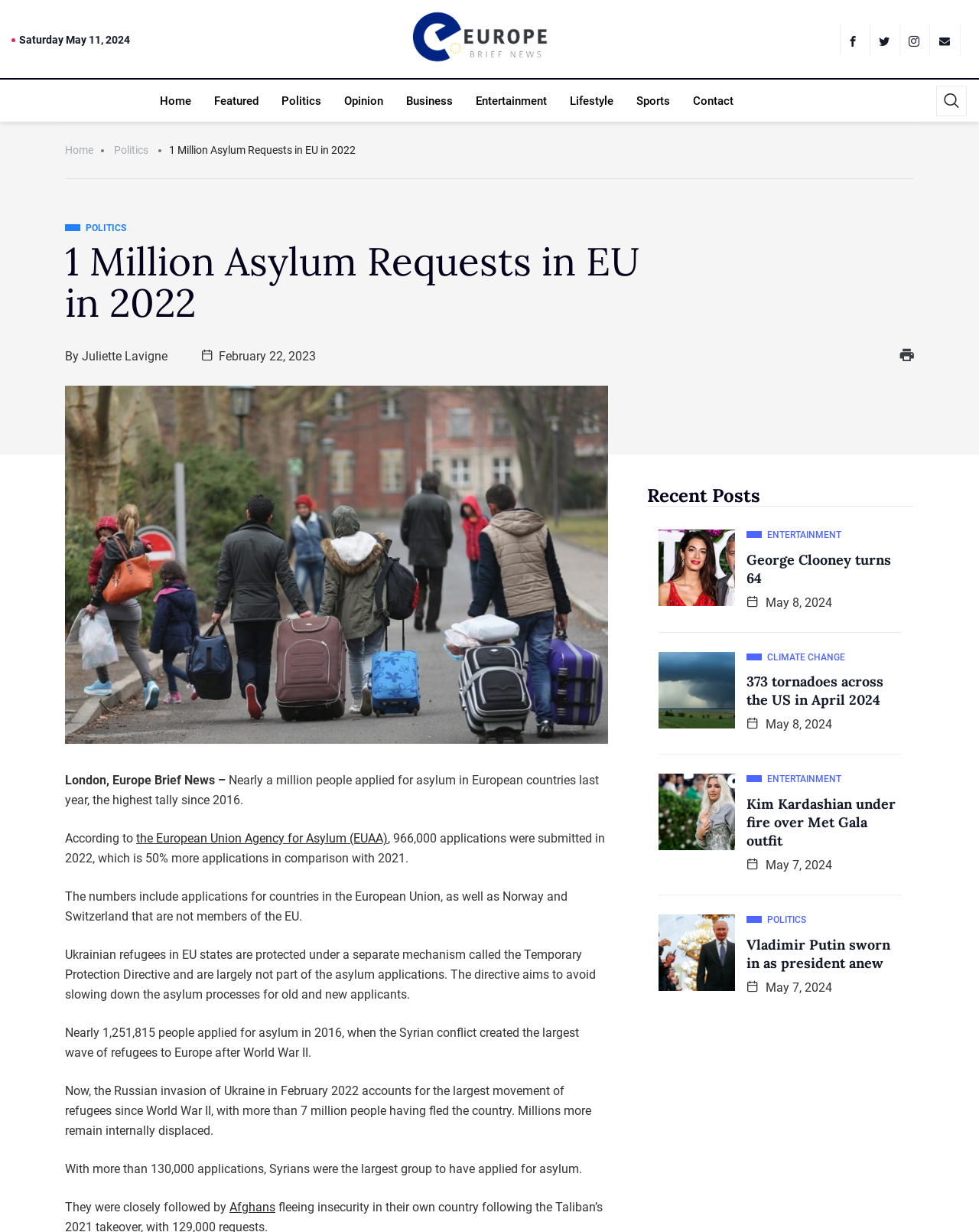Extract the bounding box of the UI element described as: "Featured".

[0.207, 0.065, 0.275, 0.099]